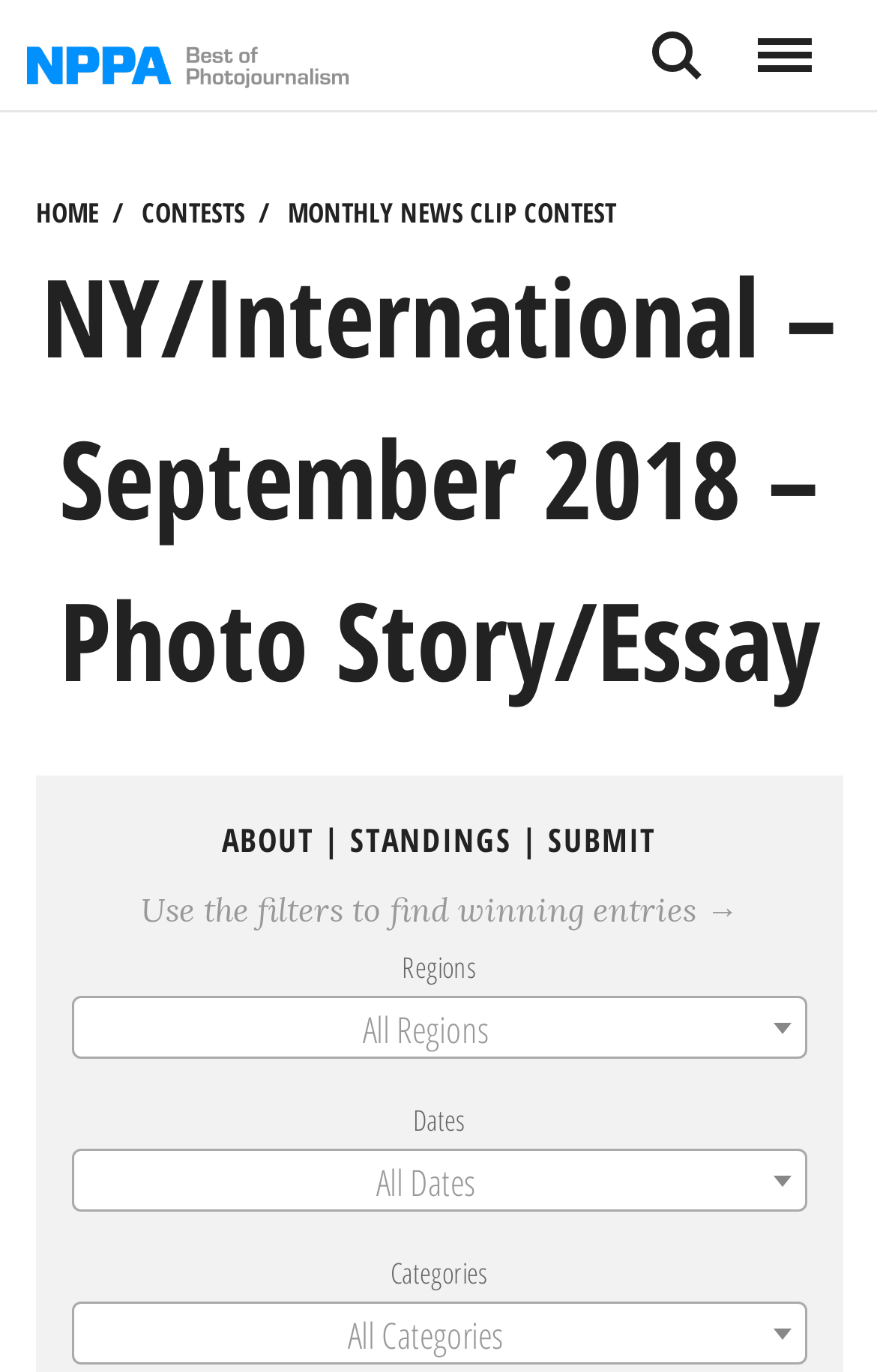Using the provided element description, identify the bounding box coordinates as (top-left x, top-left y, bottom-right x, bottom-right y). Ensure all values are between 0 and 1. Description: All Regions

[0.081, 0.725, 0.919, 0.771]